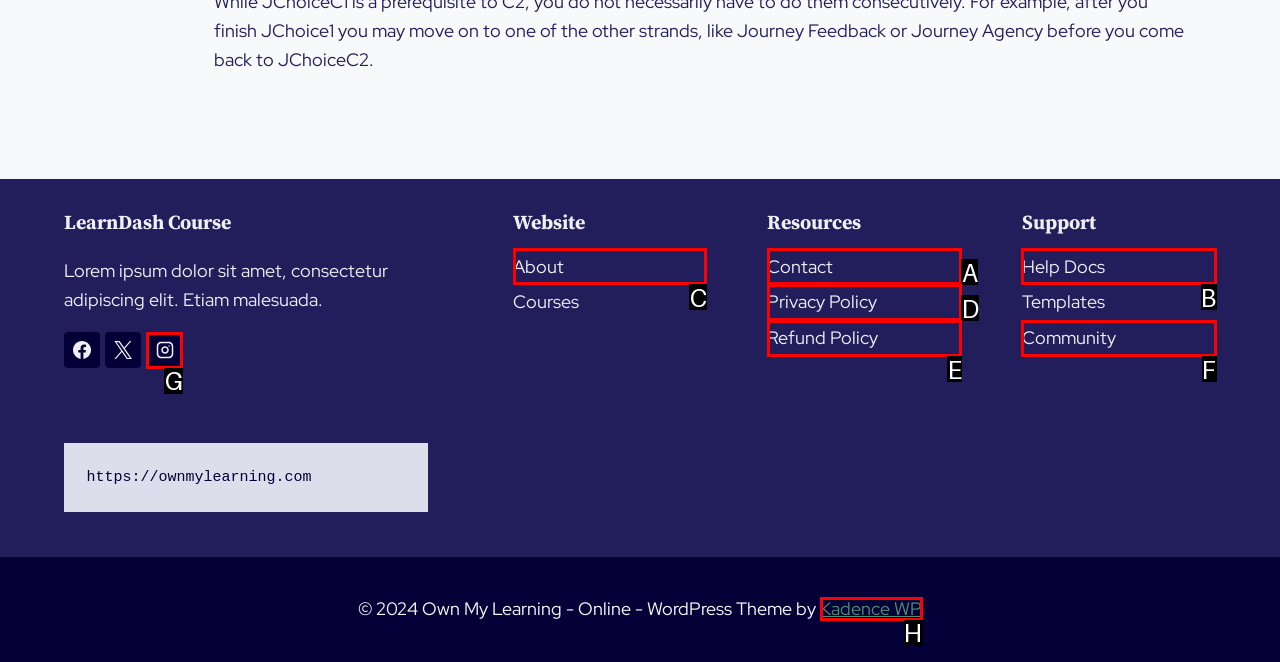Identify which lettered option completes the task: Visit About page. Provide the letter of the correct choice.

C